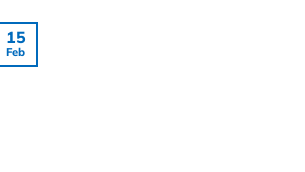Give a comprehensive caption that covers the entire image content.

The image showcases the date "15 Feb," indicating a specific day in the calendar. This date is juxtaposed with the content titled "HostingAdvice.com About Sharktech," suggesting it relates to an article or publication discussing the Sharktech hosting service. The image likely serves as a visual reference or header for this section, setting the context of timing for the information presented, which might include insights, reviews, or developments related to Sharktech.